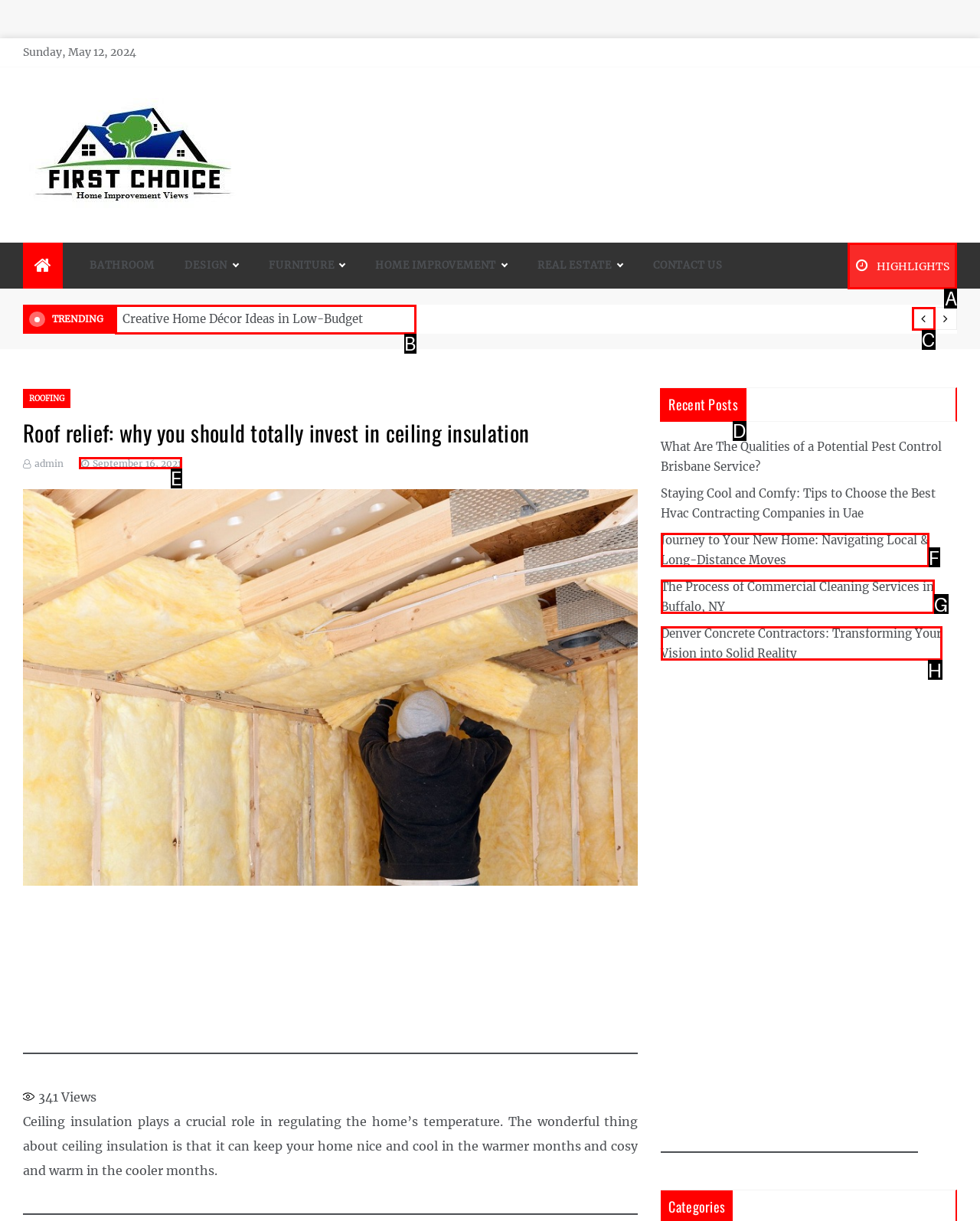Point out the HTML element I should click to achieve the following task: Click on the 'Recent Posts' heading Provide the letter of the selected option from the choices.

D